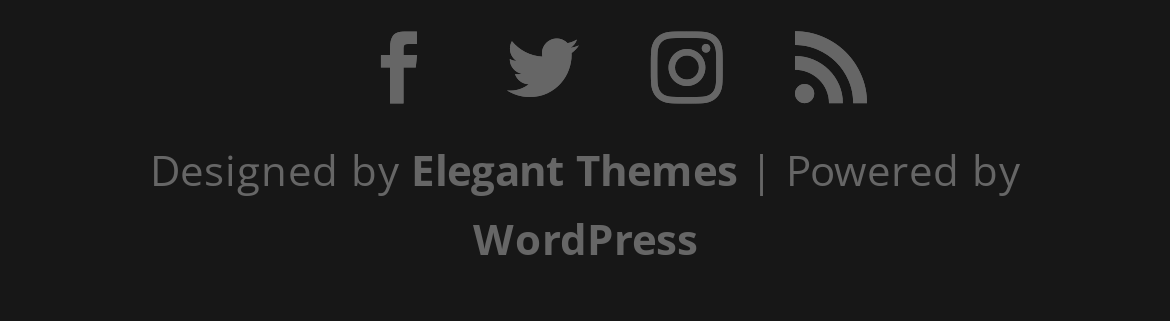Using the elements shown in the image, answer the question comprehensively: How many links are there in the top section?

I observed that there are four links in the top section of the webpage, namely 'penis enlargement surgery before and after pics', 'best sex pills', 'male enhancement honey', and 'penis enlargement implants'.